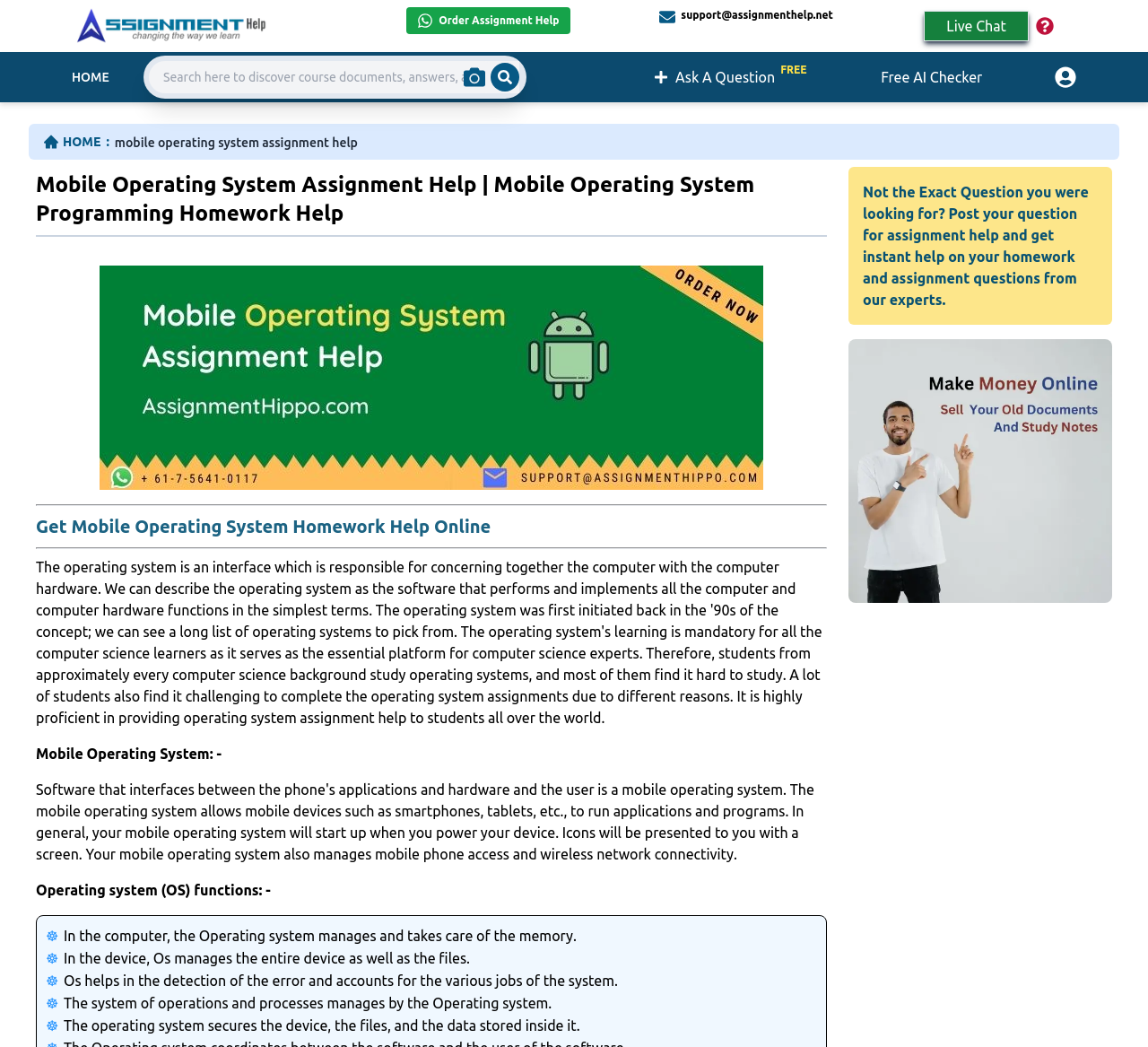Show the bounding box coordinates of the element that should be clicked to complete the task: "Get instant help on homework and assignment questions".

[0.752, 0.176, 0.948, 0.294]